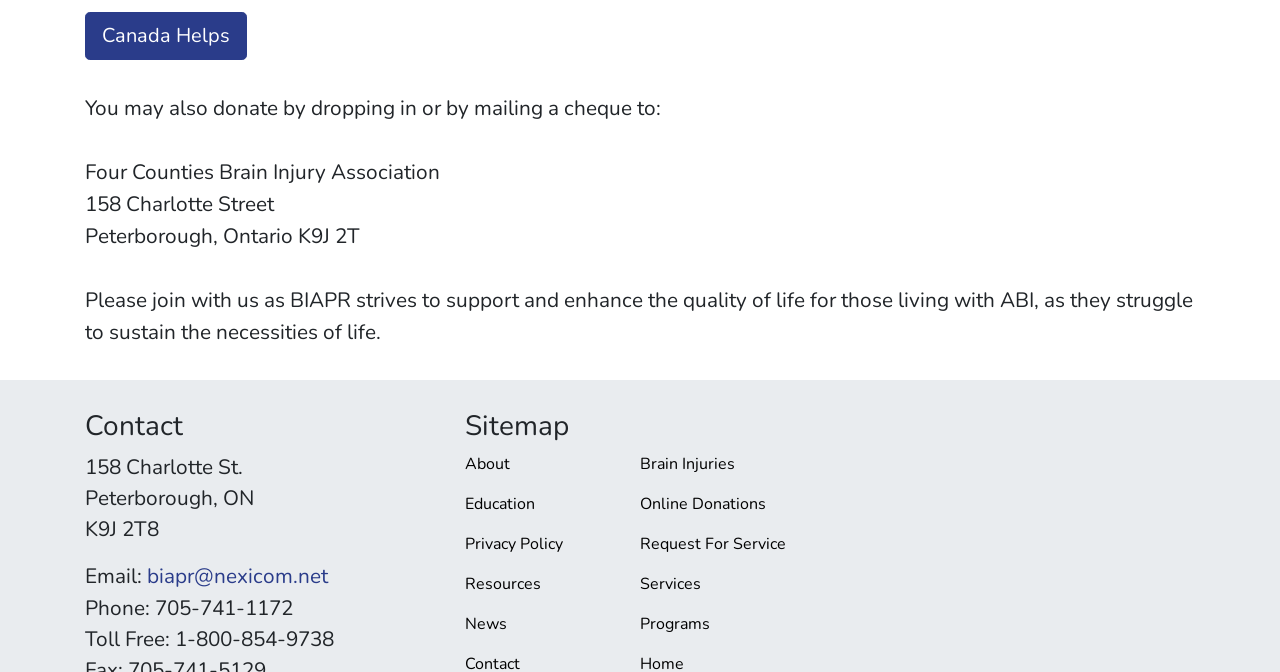Highlight the bounding box of the UI element that corresponds to this description: "Privacy Policy".

[0.363, 0.793, 0.44, 0.826]